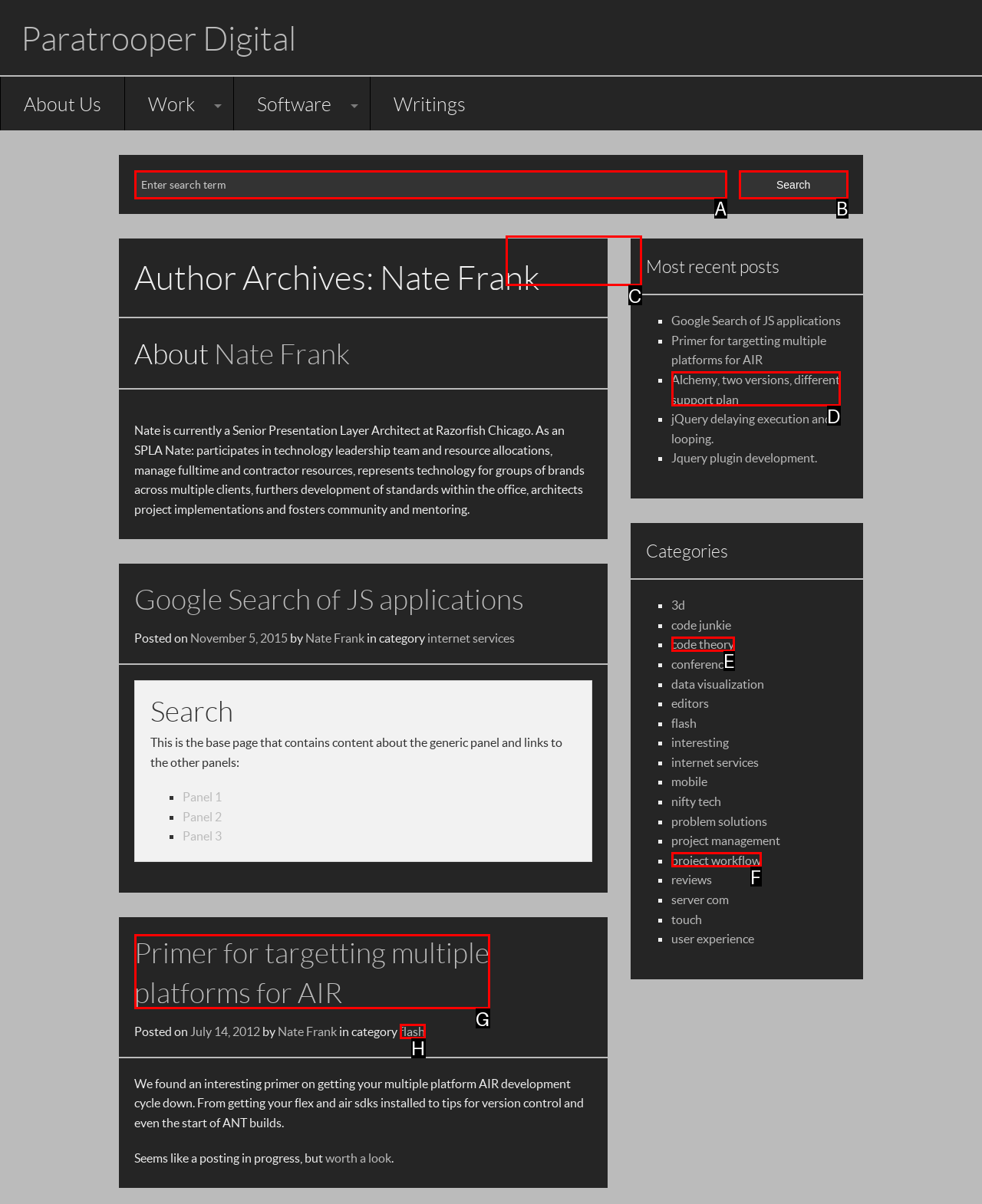Match the element description: name="s" placeholder="Enter search term" to the correct HTML element. Answer with the letter of the selected option.

A